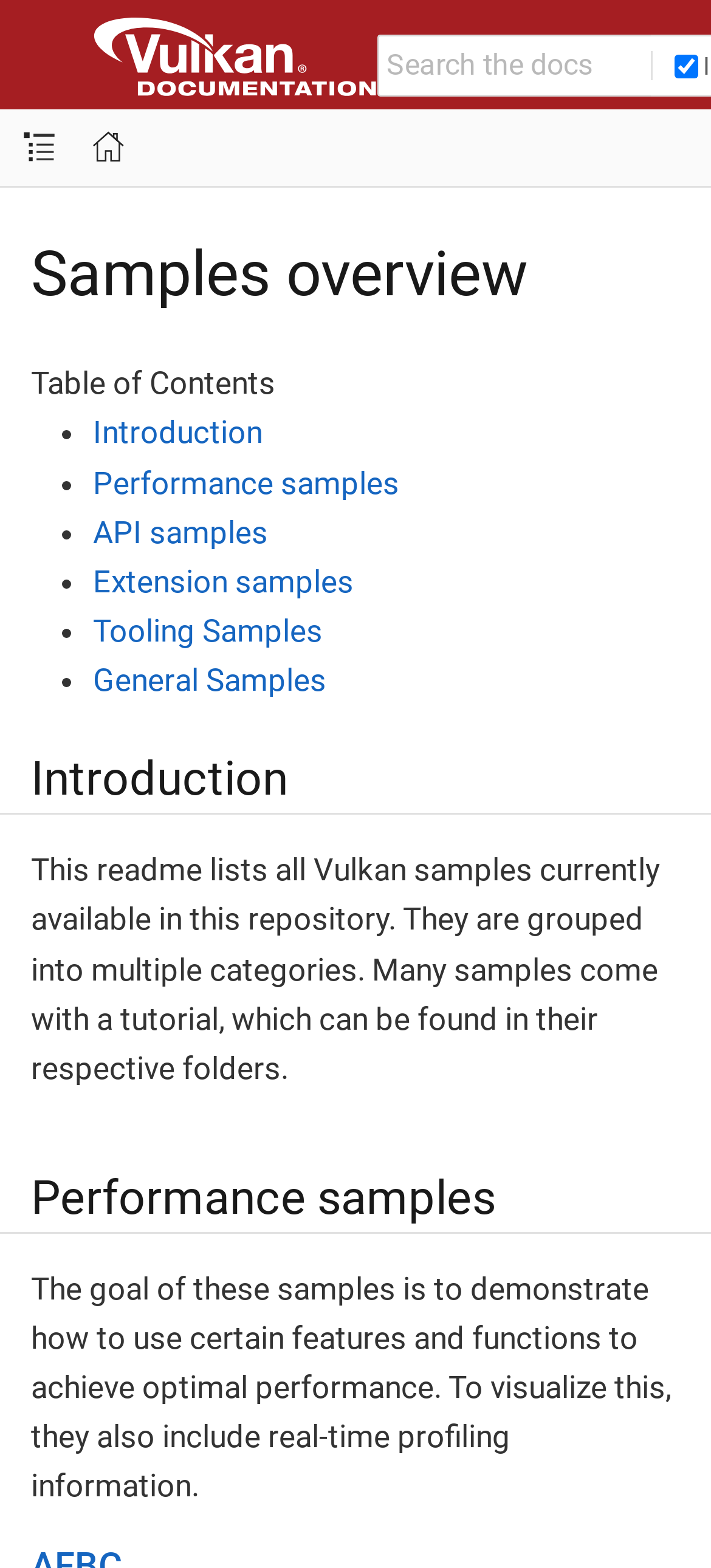Provide the bounding box coordinates of the HTML element this sentence describes: "General Samples". The bounding box coordinates consist of four float numbers between 0 and 1, i.e., [left, top, right, bottom].

[0.131, 0.422, 0.459, 0.446]